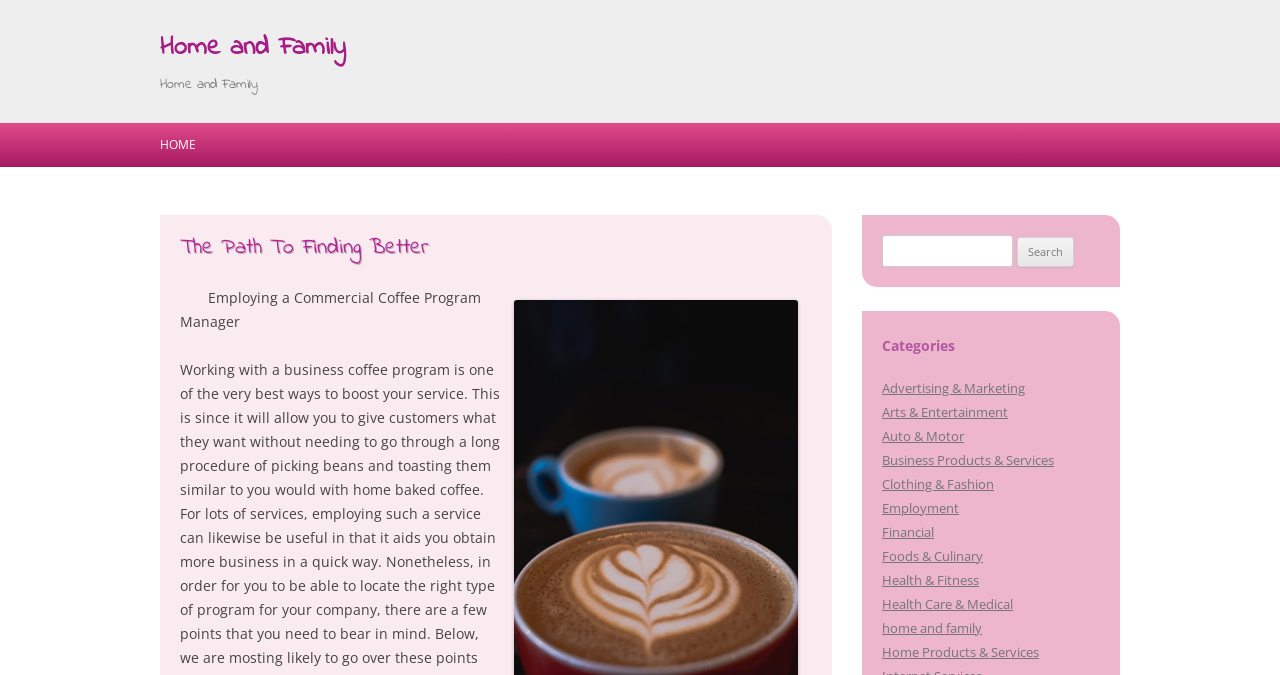Find the bounding box coordinates of the element's region that should be clicked in order to follow the given instruction: "View Home Products & Services". The coordinates should consist of four float numbers between 0 and 1, i.e., [left, top, right, bottom].

[0.689, 0.952, 0.812, 0.979]